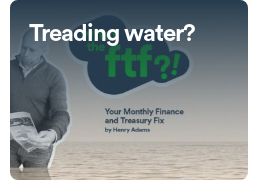Offer a detailed account of the various components present in the image.

The image titled "Treading water?" features a man in a gray sweater, attentively reading printed materials, possibly related to finance or treasury management. Behind him, a tranquil body of water stretches out, symbolizing the challenges and stability in financial matters. The title is prominently displayed in bold white lettering, emphasizing the theme of navigating through financial uncertainties. Below the title, the text reads, "Your Monthly Finance and Treasury Fix," followed by "by Henry Adams," suggesting that this is a recurring column aimed at providing insights into finance and treasury issues. The overall design combines a modern aesthetic with a clear focus on the topic at hand, making it engaging for readers interested in financial matters.